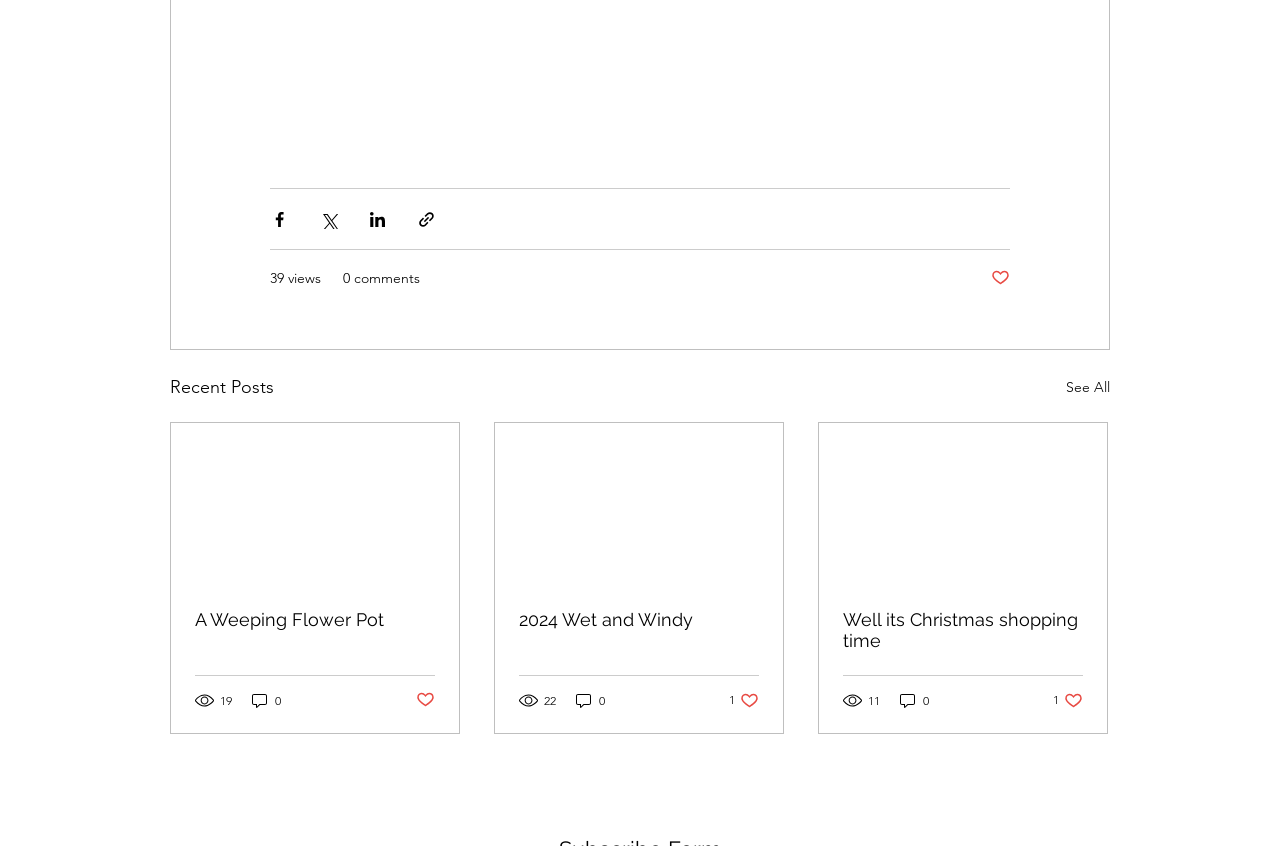Determine the bounding box coordinates of the UI element described below. Use the format (top-left x, top-left y, bottom-right x, bottom-right y) with floating point numbers between 0 and 1: Well its Christmas shopping time

[0.659, 0.72, 0.846, 0.77]